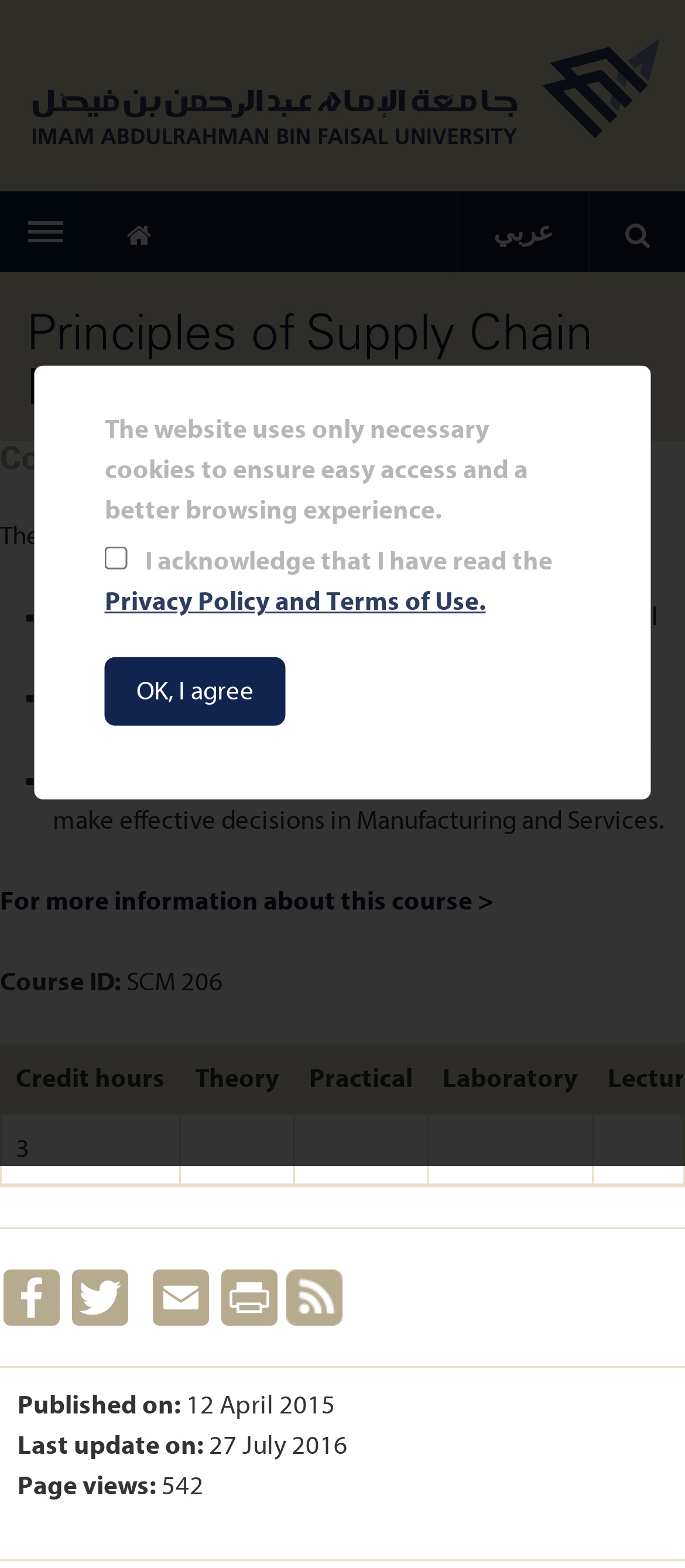Locate the bounding box coordinates of the region to be clicked to comply with the following instruction: "Search for something". The coordinates must be four float numbers between 0 and 1, in the form [left, top, right, bottom].

[0.862, 0.122, 1.0, 0.173]